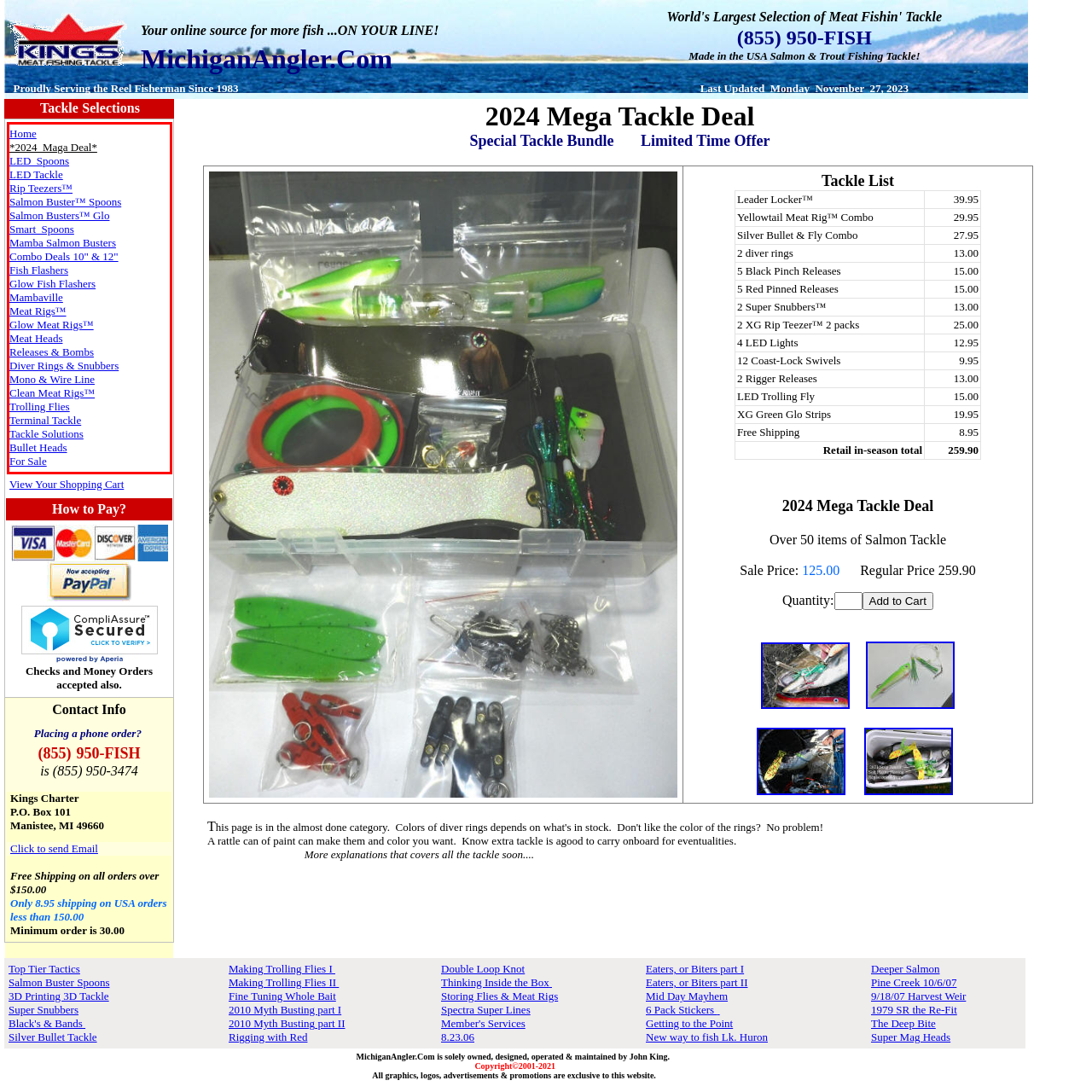You are looking at a screenshot of a webpage with a red rectangle bounding box. Use OCR to identify and extract the text content found inside this red bounding box.

Home *2024 Maga Deal* LED_Spoons LED Tackle Rip Teezers™ Salmon Buster™ Spoons Salmon Busters™ Glo Smart_Spoons Mamba Salmon Busters Combo Deals 10" & 12" Fish Flashers Glow Fish Flashers Mambaville Meat Rigs™ Glow Meat Rigs™ Meat Heads Releases & Bombs Diver Rings & Snubbers Mono & Wire Line Clean Meat Rigs™ Trolling Flies Terminal Tackle Tackle Solutions Bullet Heads For Sale